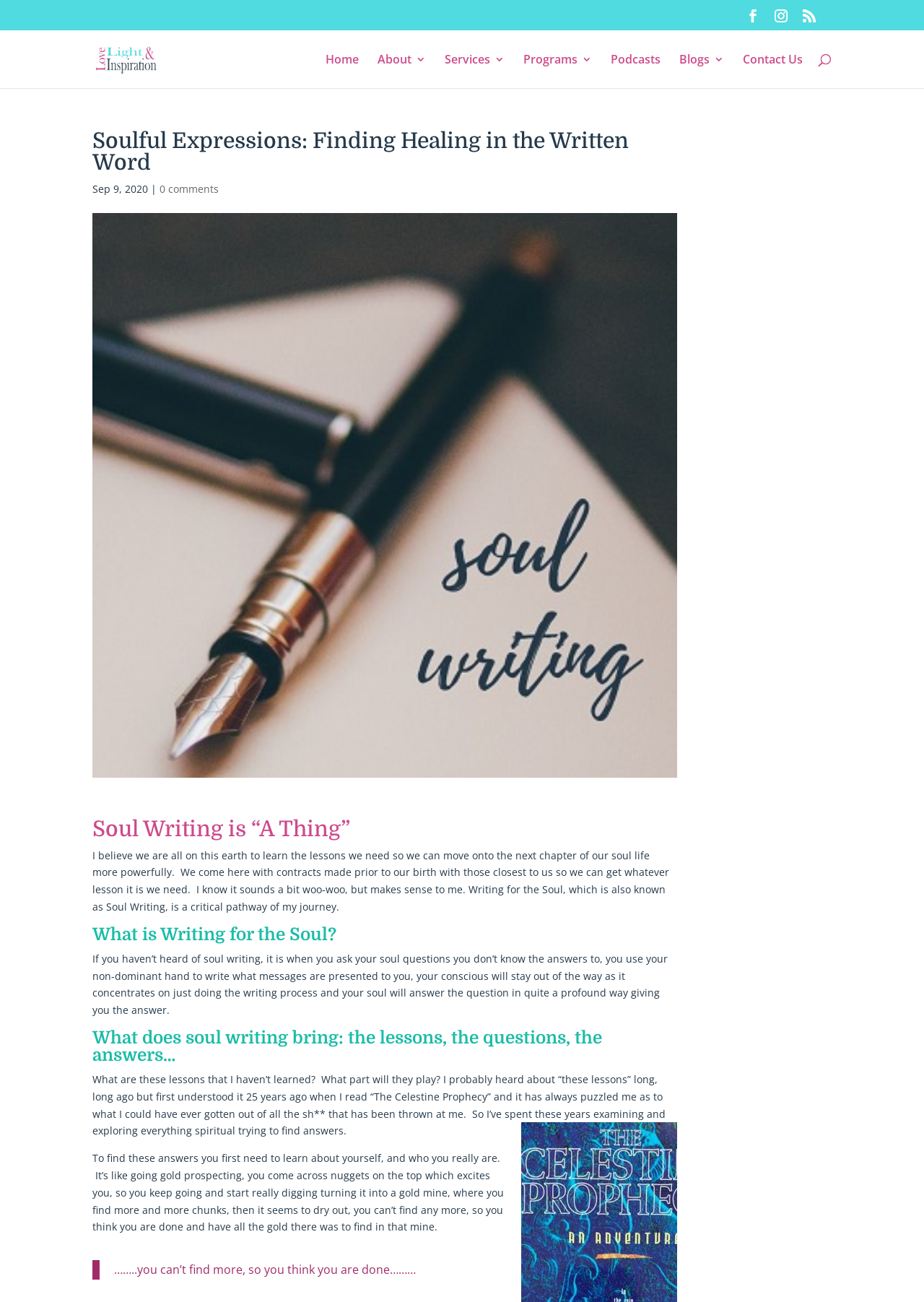What is the main topic of this webpage? From the image, respond with a single word or brief phrase.

Soul Writing